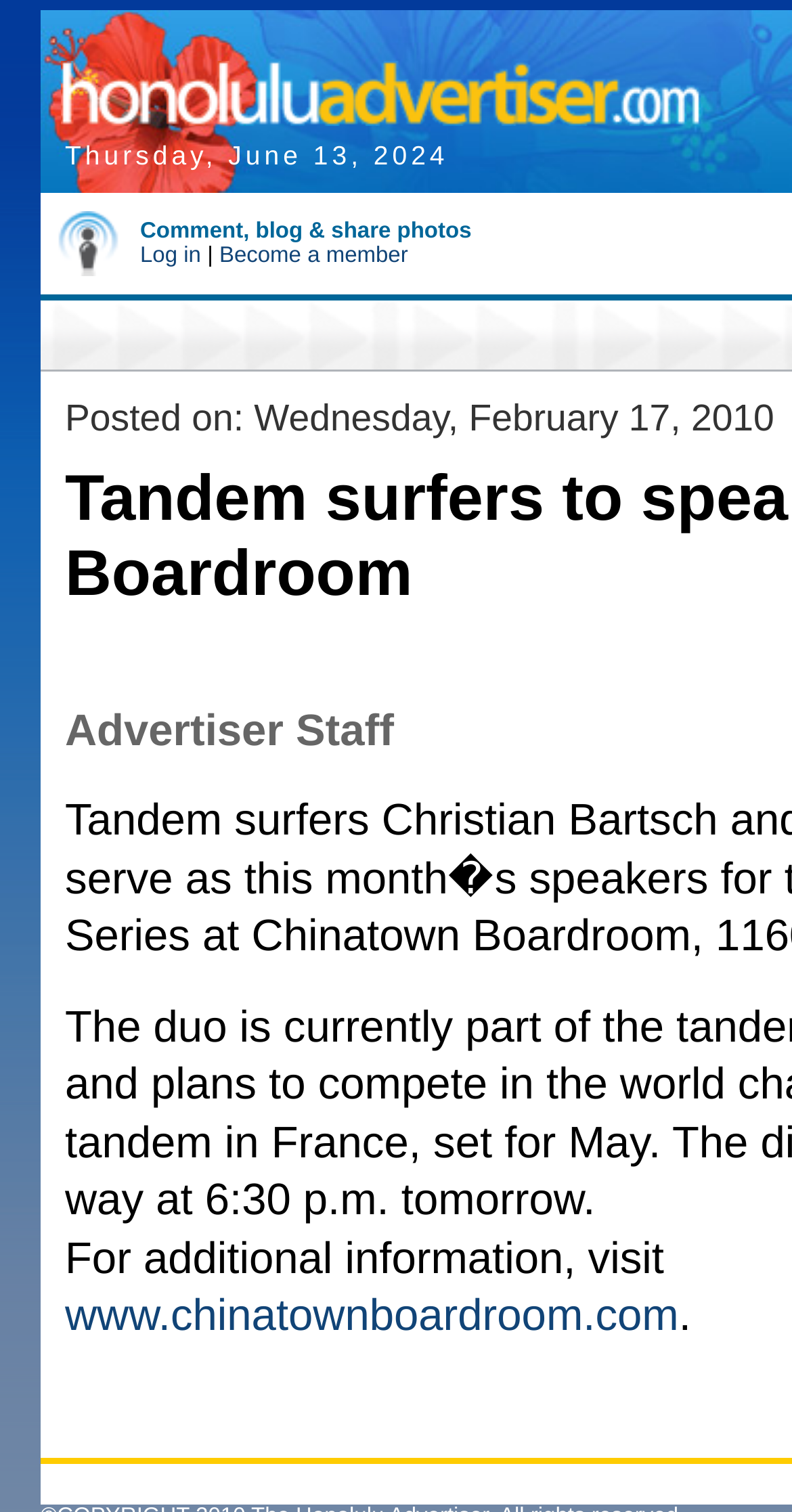What is the purpose of the webpage?
Answer the question with a single word or phrase, referring to the image.

To provide Honolulu local news